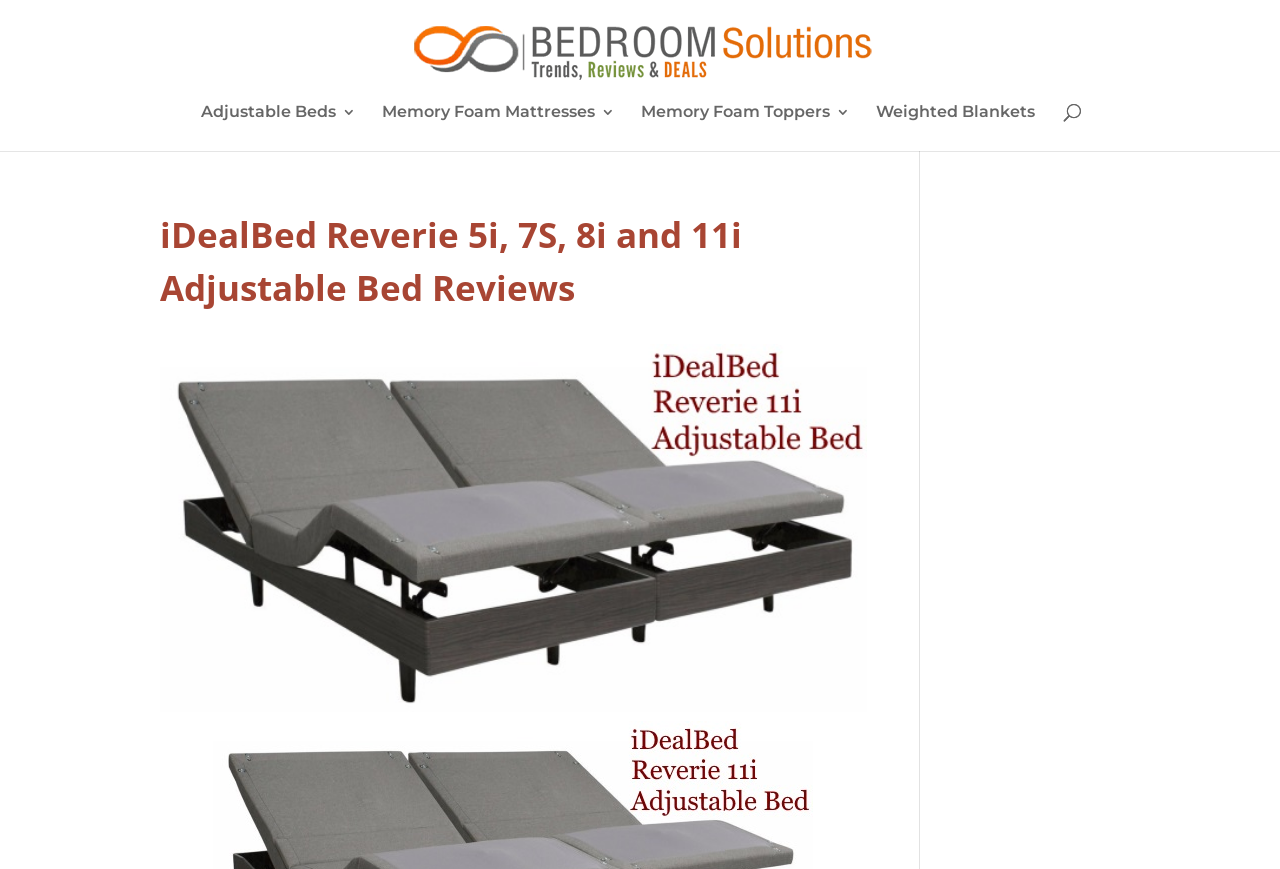Using the format (top-left x, top-left y, bottom-right x, bottom-right y), and given the element description, identify the bounding box coordinates within the screenshot: Adjustable Beds

[0.157, 0.121, 0.278, 0.174]